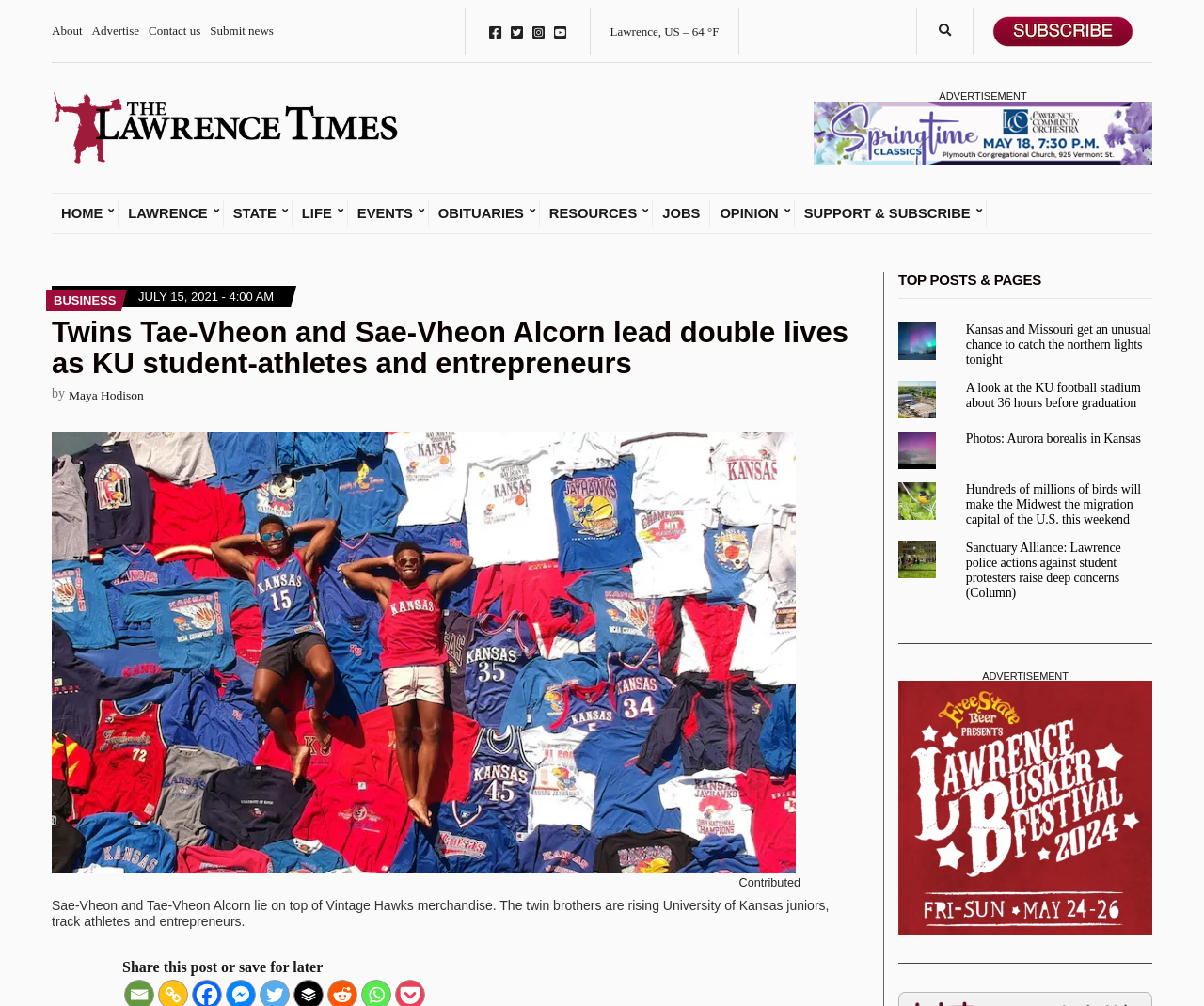Specify the bounding box coordinates for the region that must be clicked to perform the given instruction: "Search for something using the expand search form".

[0.777, 0.021, 0.792, 0.041]